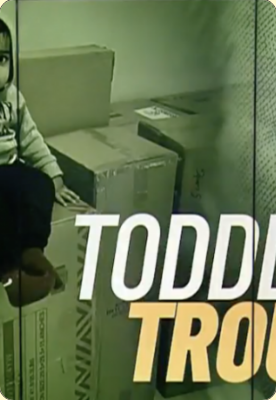Capture every detail in the image and describe it fully.

The image depicts a young toddler seated atop a stack of cardboard boxes, which likely contain the furniture items ordered online. The scene is set against a muted background, enhancing the focus on the child, who appears engaged and curious. A bold caption overlays the image, reading "TODDLER TROUBLE," highlighting the humorous situation of a toddler's unexpected online shopping spree. The combination of the child's playful demeanor and the numerous boxes creates a lighthearted narrative about a mishap in online shopping, drawing viewers into the amusing scenario that unfolded when the toddler accessed the family's shopping cart.